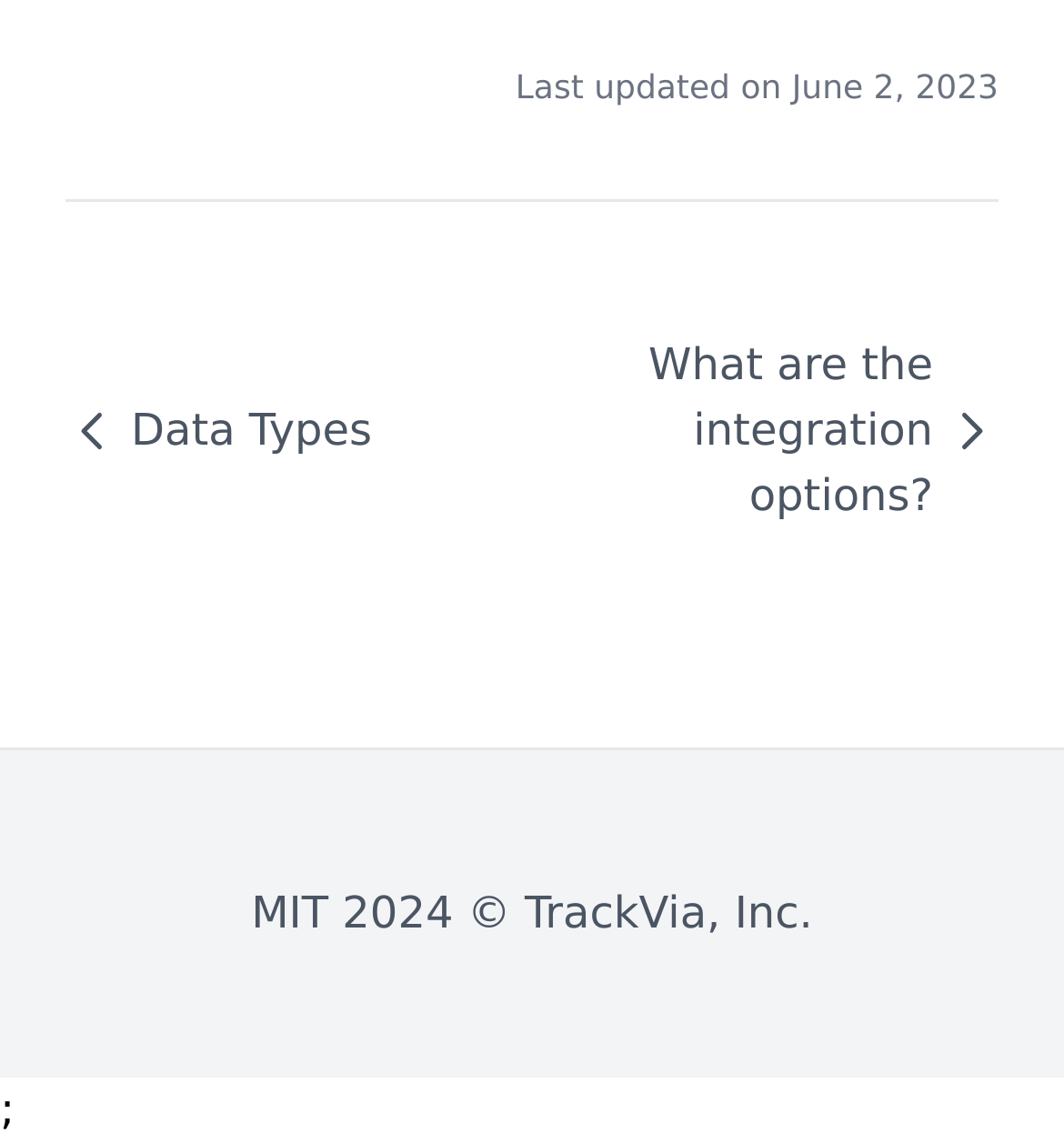What is the abbreviation at the top of the page?
Using the information from the image, give a concise answer in one word or a short phrase.

MIT